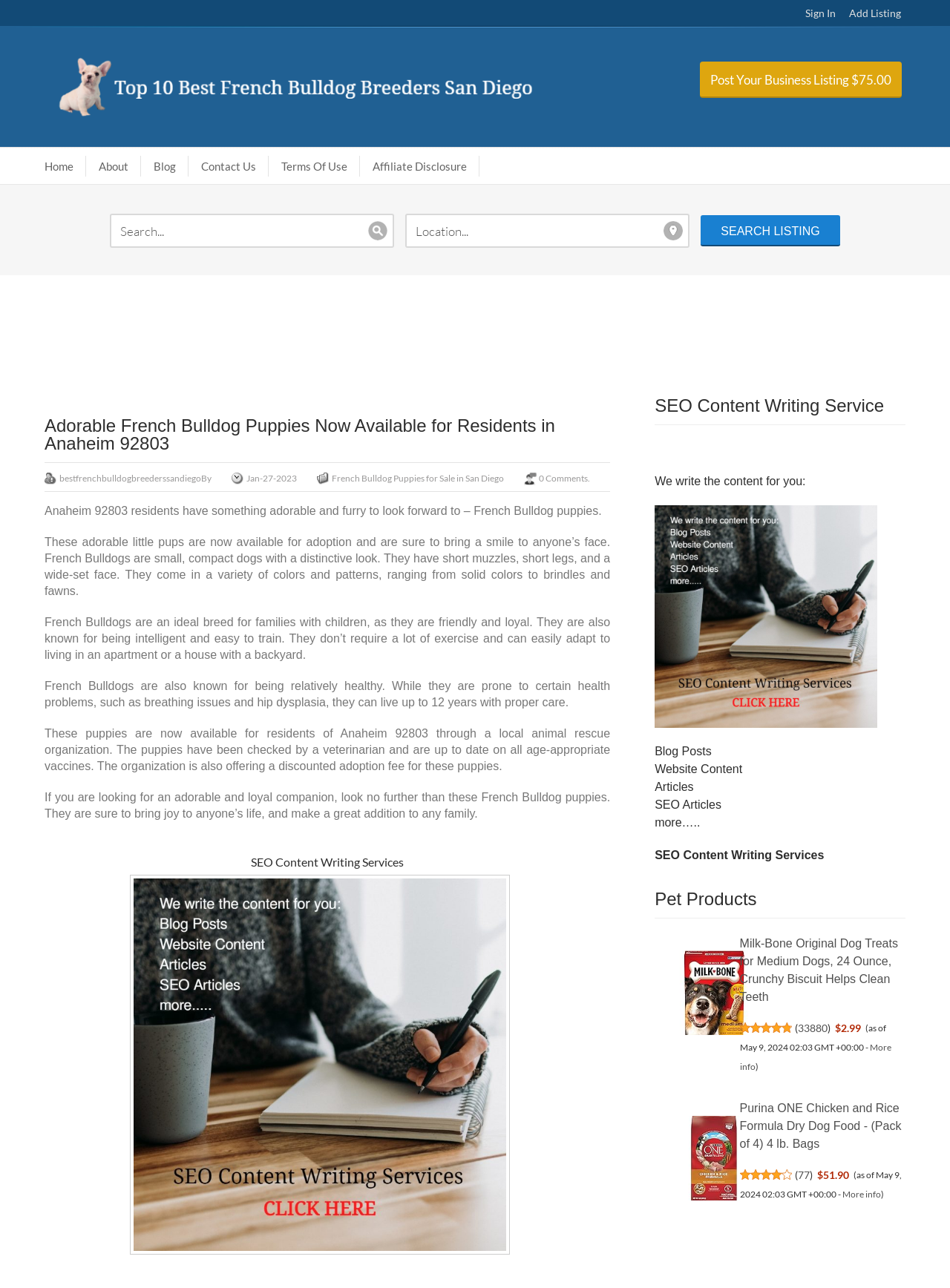Please identify the primary heading on the webpage and return its text.

Adorable French Bulldog Puppies Now Available for Residents in Anaheim 92803